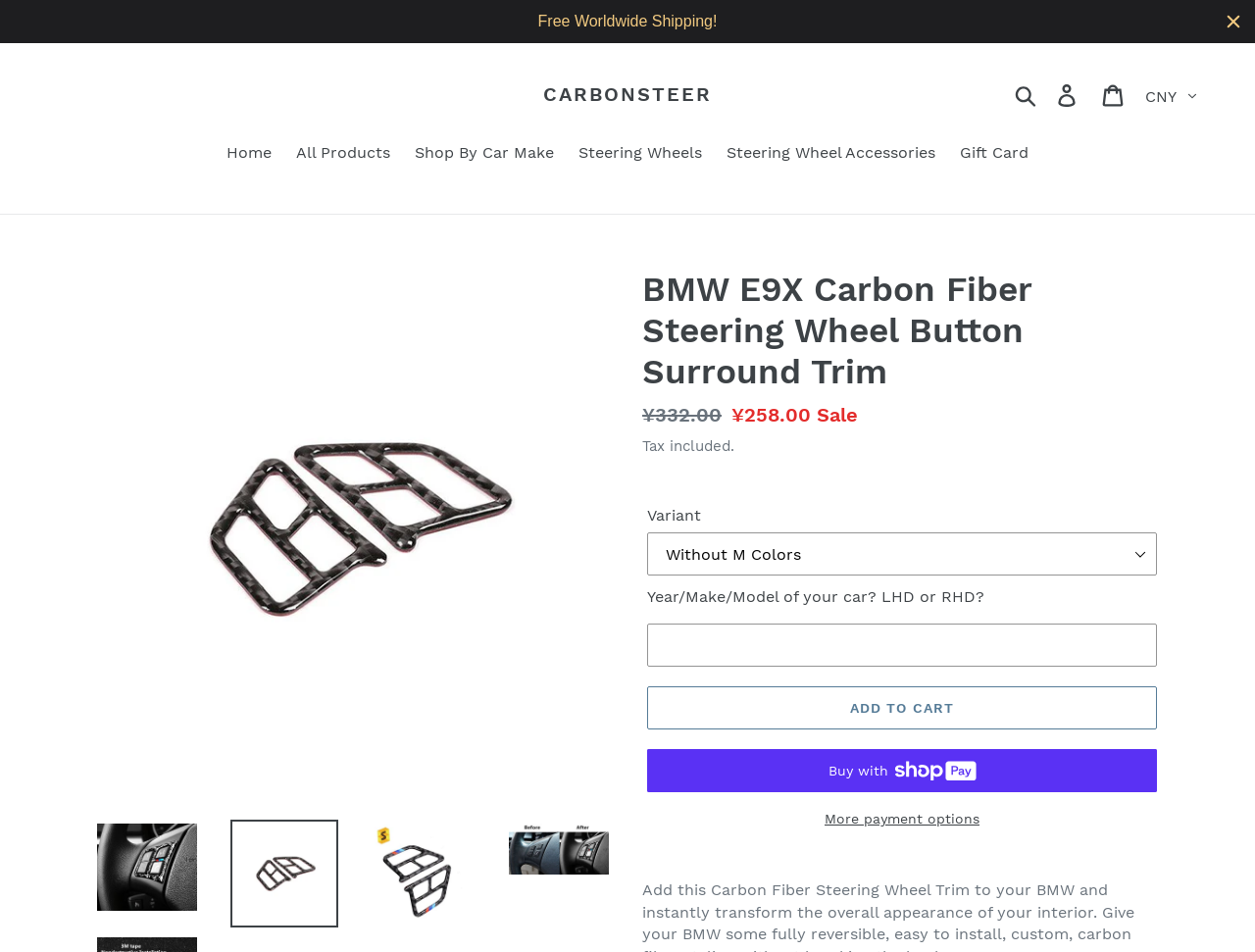Can you find and provide the main heading text of this webpage?

BMW E9X Carbon Fiber Steering Wheel Button Surround Trim